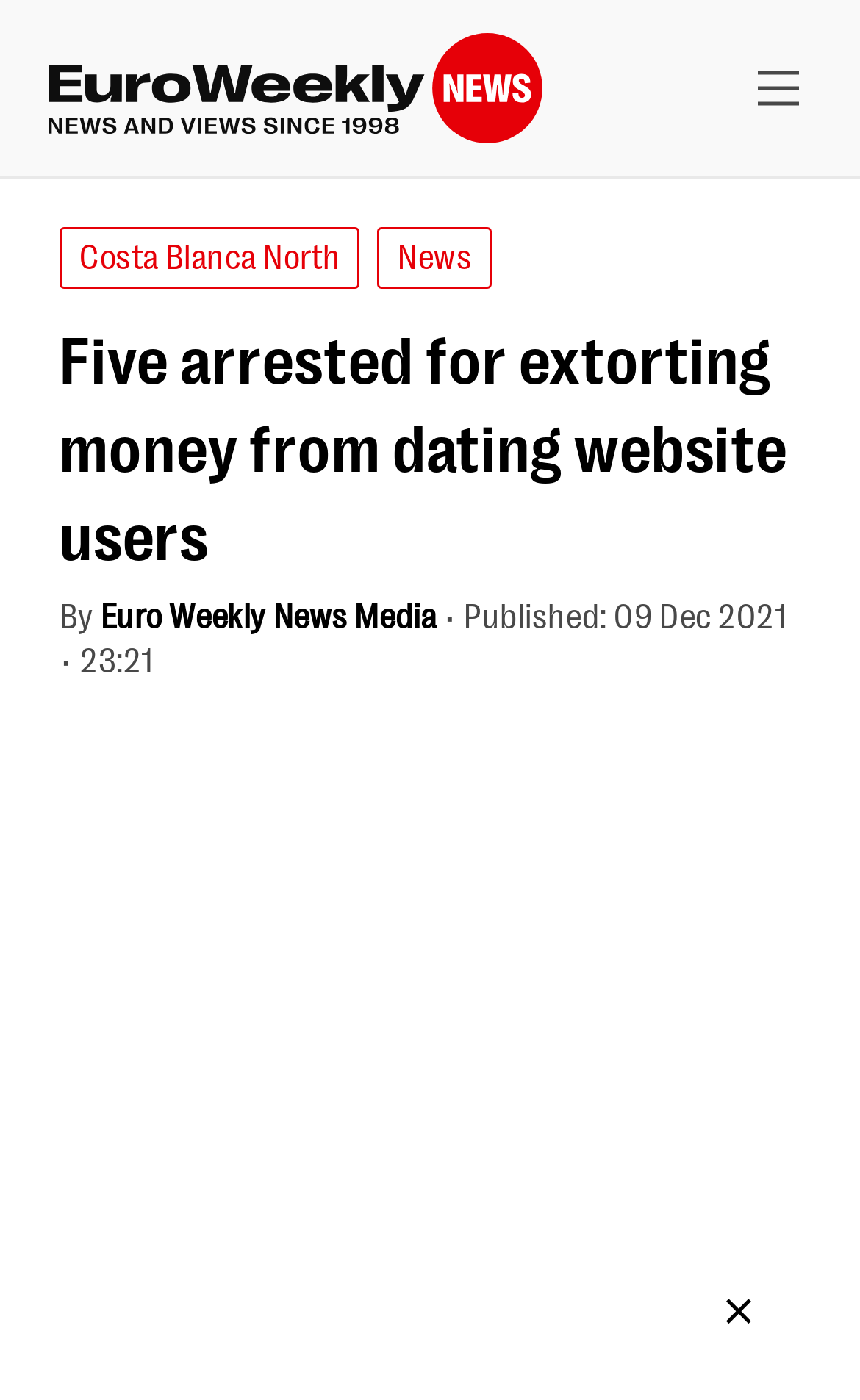What is the name of the news organization?
Please answer the question with a detailed and comprehensive explanation.

The name of the news organization can be found in the logo link at the top left corner of the webpage, which is 'Euro Weekly News logo'.